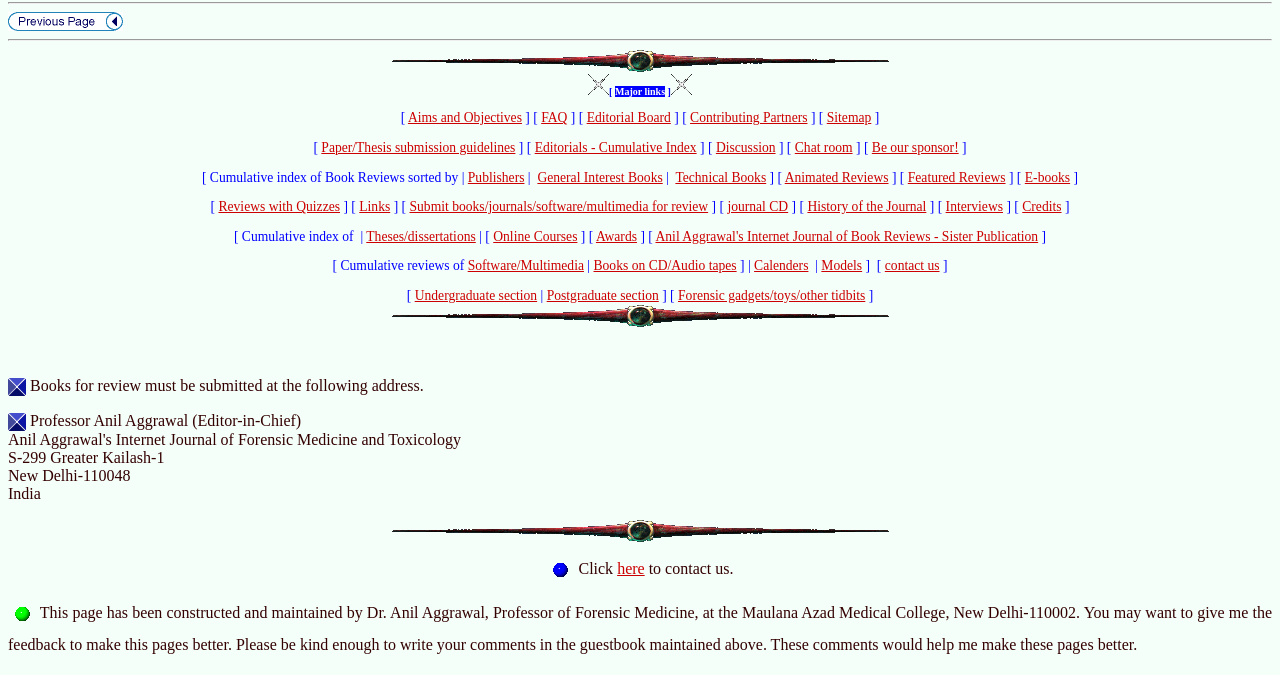Pinpoint the bounding box coordinates of the clickable element to carry out the following instruction: "Submit books/journals/software/multimedia for review."

[0.32, 0.295, 0.553, 0.317]